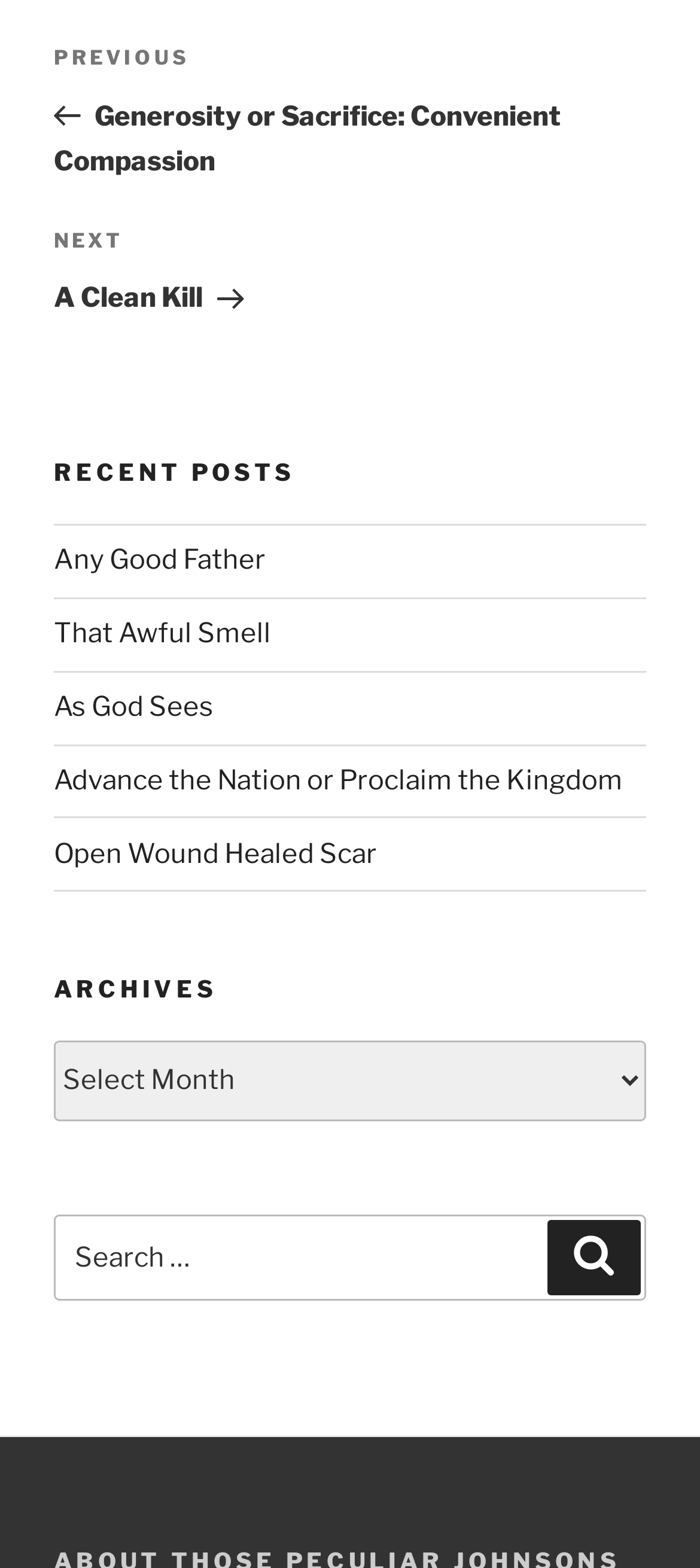Provide a short answer using a single word or phrase for the following question: 
What is the category of the blog post 'Advance the Nation or Proclaim the Kingdom'?

Recent post